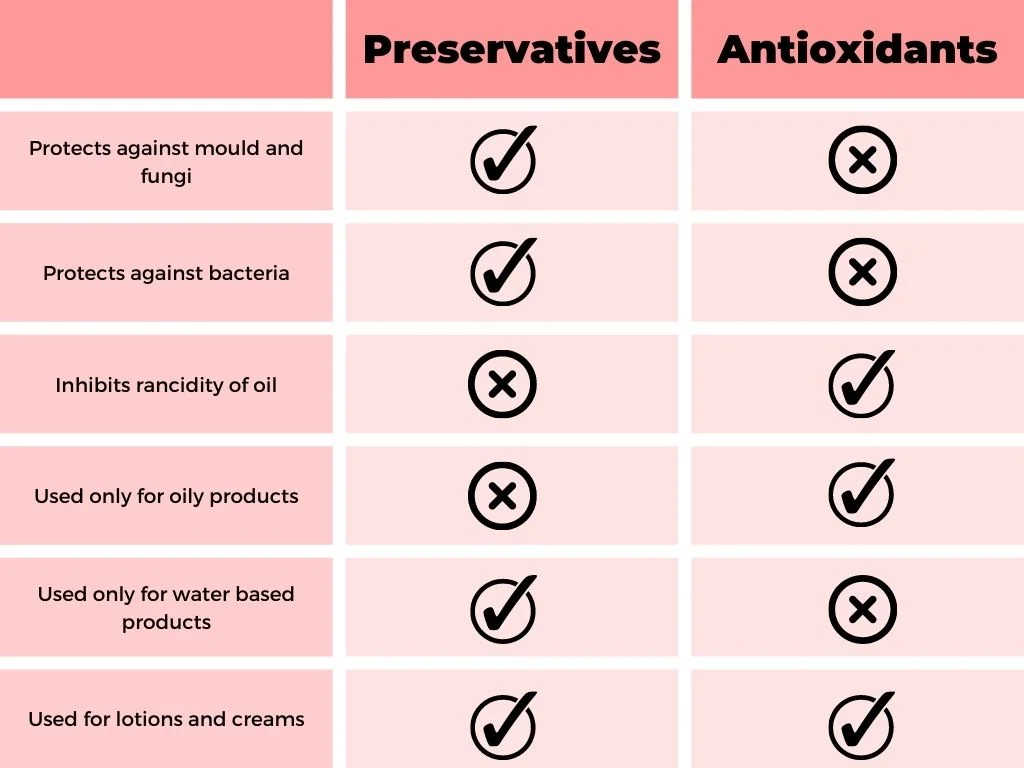Give a succinct answer to this question in a single word or phrase: 
In what type of products are antioxidants typically used?

Water-based formulations